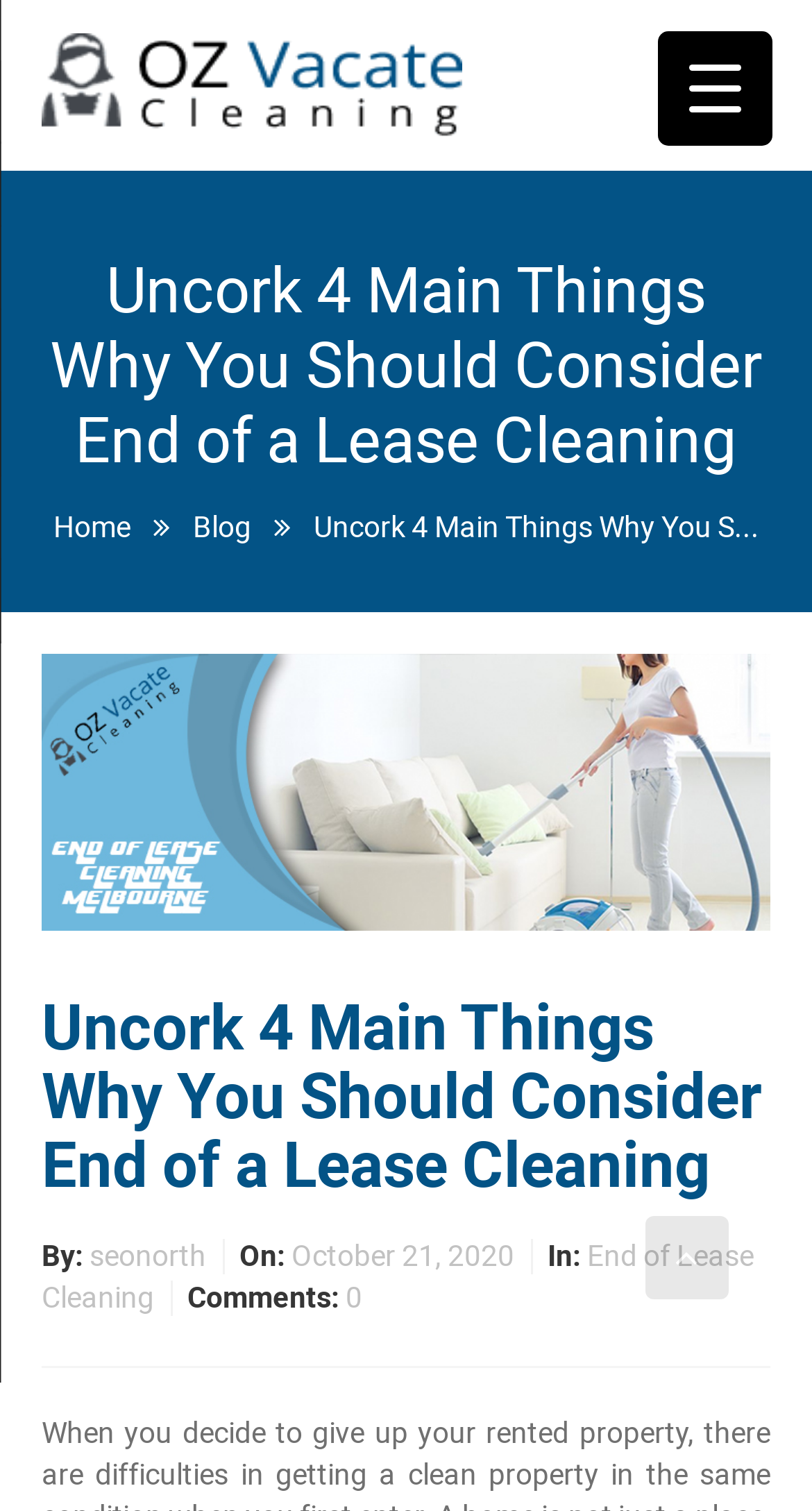Please identify the bounding box coordinates of the area that needs to be clicked to fulfill the following instruction: "open the menu."

[0.809, 0.021, 0.95, 0.096]